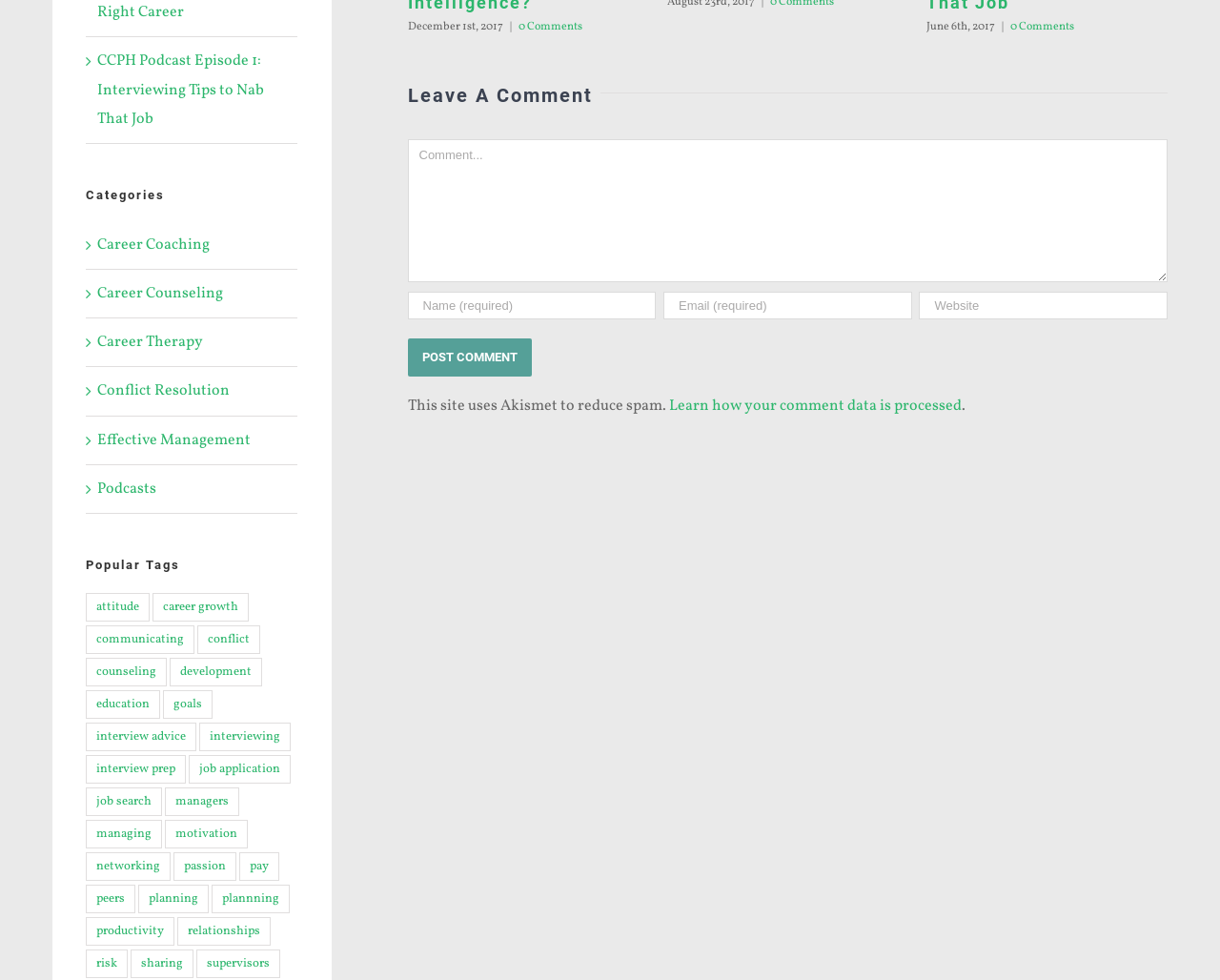Respond with a single word or phrase to the following question:
What is the purpose of the link 'Learn how your comment data is processed'?

To learn about comment data processing